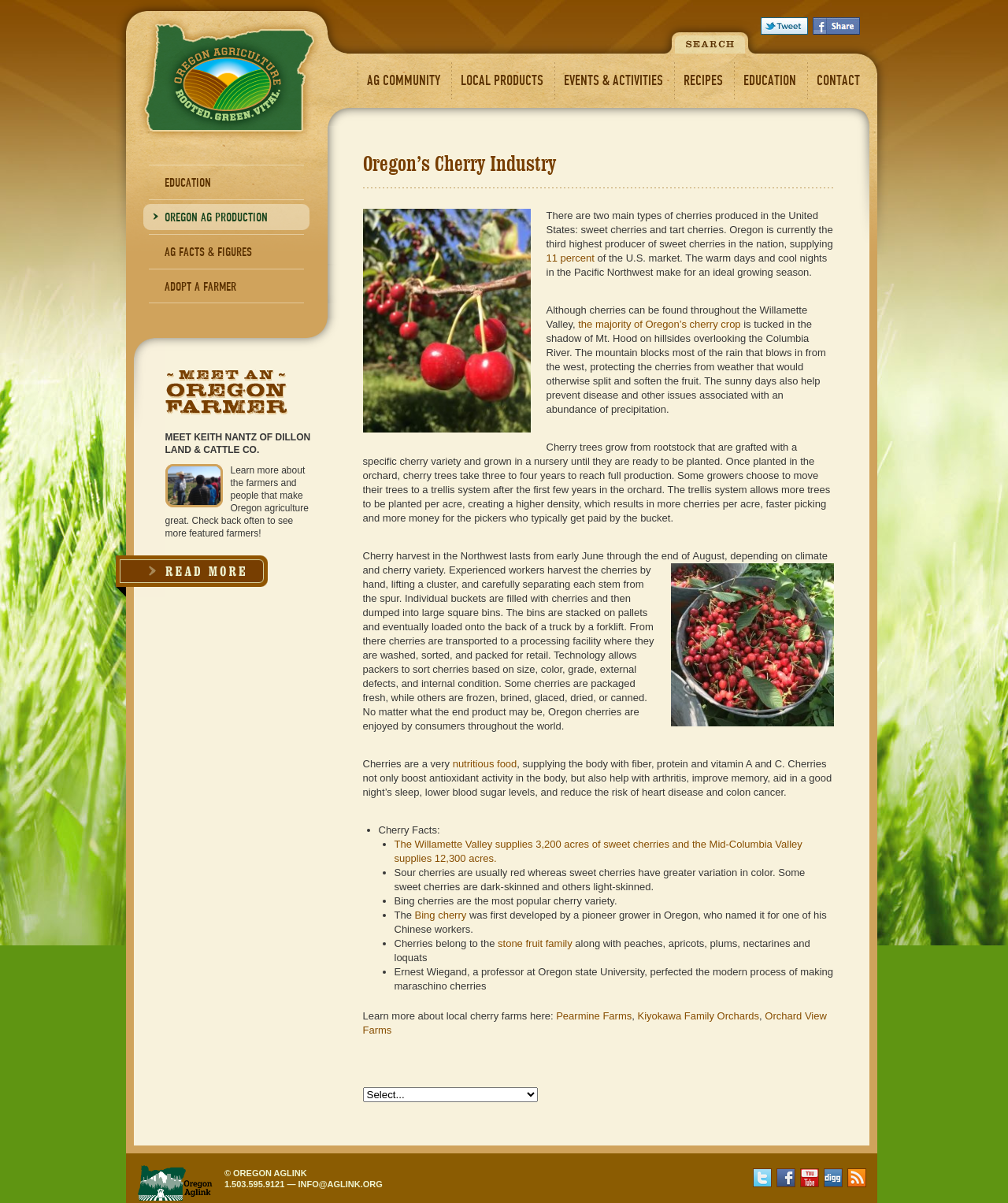Summarize the webpage comprehensively, mentioning all visible components.

The webpage is about Oregon's cherry industry. At the top, there is a logo of "Oregon Agriculture" with a link to the main page. On the right side, there are social media links to Twitter, Facebook, and a search bar. Below, there are navigation links to different sections of the website, including "AG COMMUNITY", "LOCAL PRODUCTS", "EVENTS & ACTIVITIES", "RECIPES", "EDUCATION", and "CONTACT".

The main content of the page is divided into two sections. The left section has a heading "Meet an Oregon Farmer" and features a story about Keith Nantz of Dillon Land & Cattle Co. There is a "Read More" link at the bottom of this section.

The right section has a heading "Oregon's Cherry Industry" and provides information about the cherry industry in Oregon. It starts with a brief overview of the two main types of cherries produced in the United States and Oregon's ranking in sweet cherry production. The text then explains the ideal growing conditions in the Pacific Northwest, the process of planting and harvesting cherry trees, and the various ways cherries are processed and consumed.

Below this text, there is a section titled "Cherry Facts" that lists several interesting facts about cherries, including their nutritional value, the most popular cherry variety, and the history of the Bing cherry.

At the bottom of the page, there are links to local cherry farms, including Pearmine Farms, Kiyokawa Family Orchards, and Orchard View Farms. There is also a copyright notice and contact information for Oregon Aglink. On the right side, there are social media links and a combobox with a popup menu.